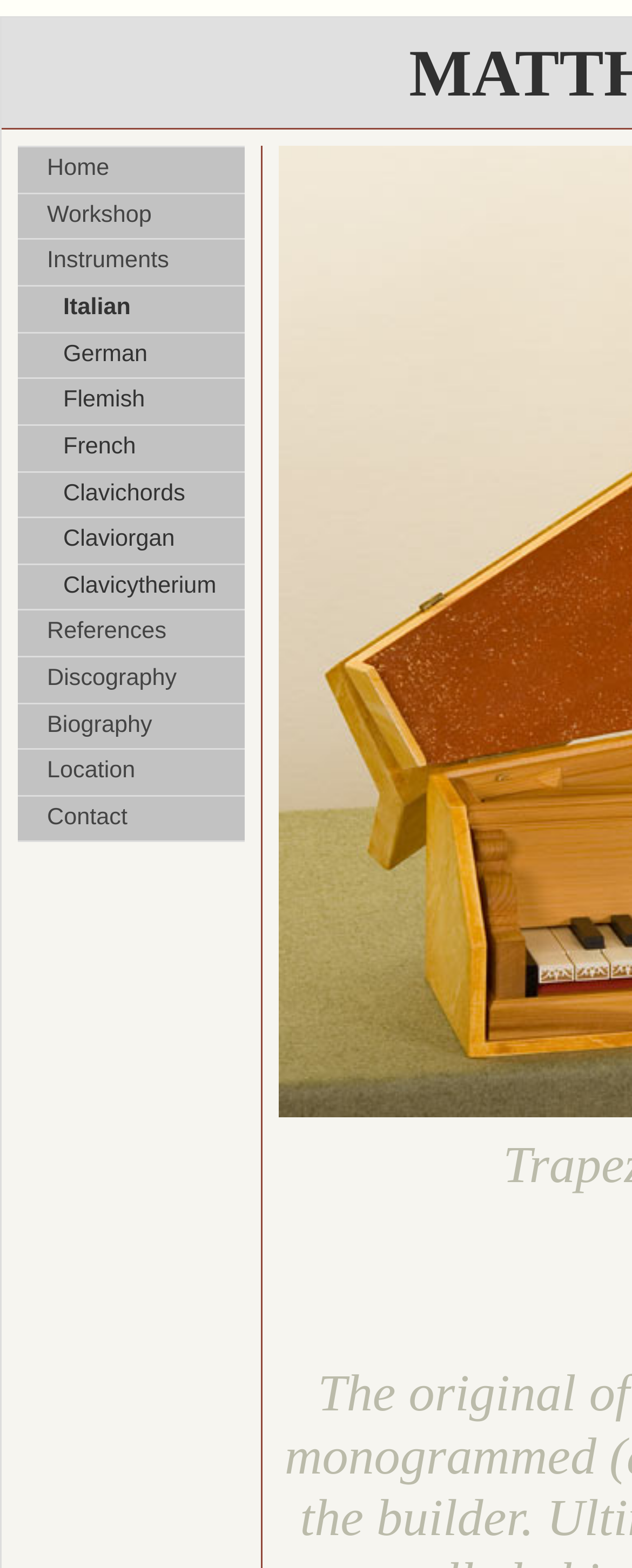Locate the bounding box coordinates of the clickable element to fulfill the following instruction: "explore italian instruments". Provide the coordinates as four float numbers between 0 and 1 in the format [left, top, right, bottom].

[0.028, 0.183, 0.387, 0.212]